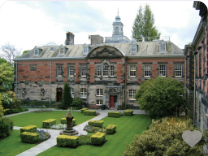What is the purpose of the surrounding green lawns and shrubs?
Look at the image and respond with a one-word or short phrase answer.

To create a serene atmosphere